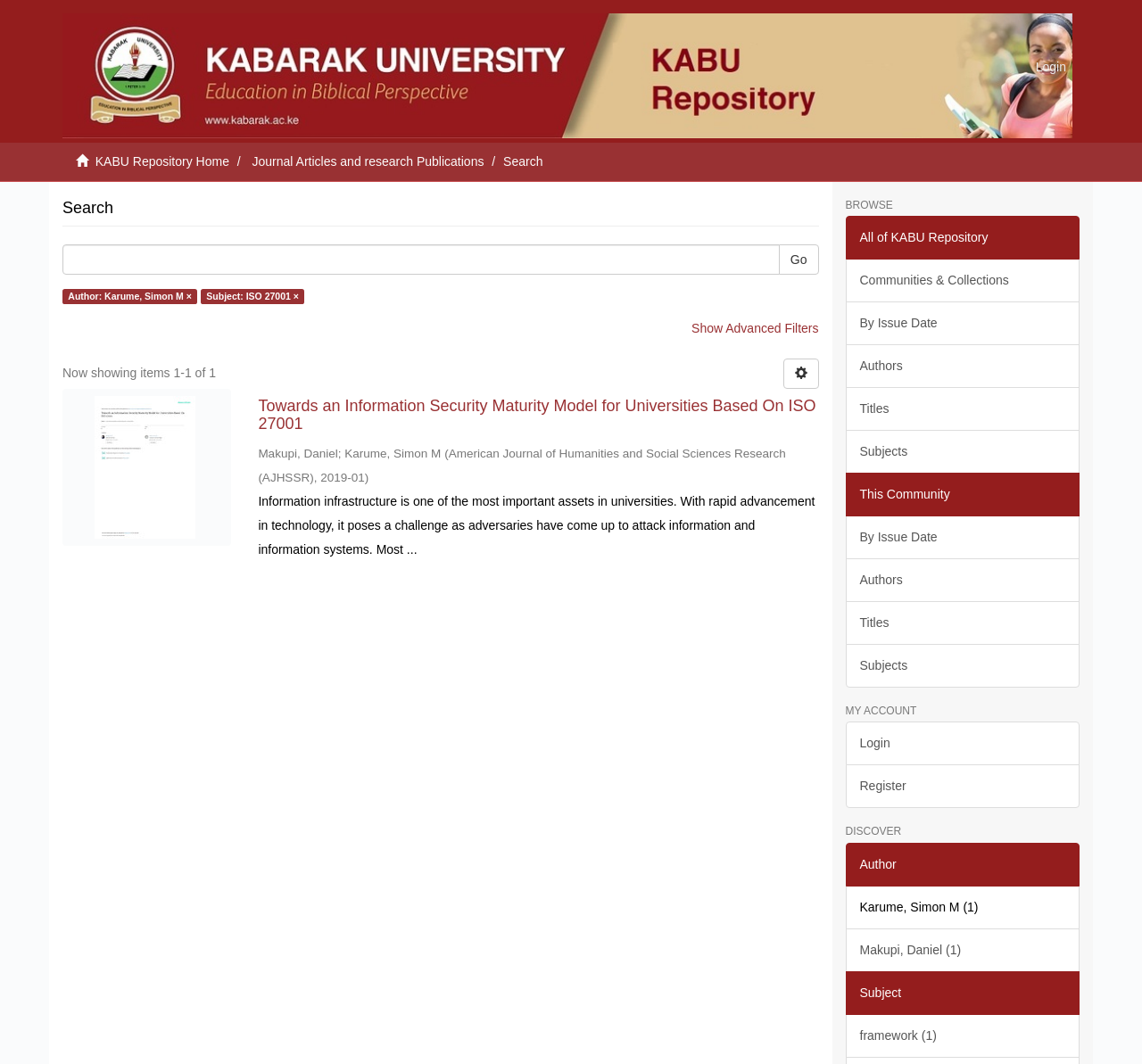Identify the bounding box coordinates necessary to click and complete the given instruction: "Show advanced filters".

[0.606, 0.302, 0.717, 0.315]